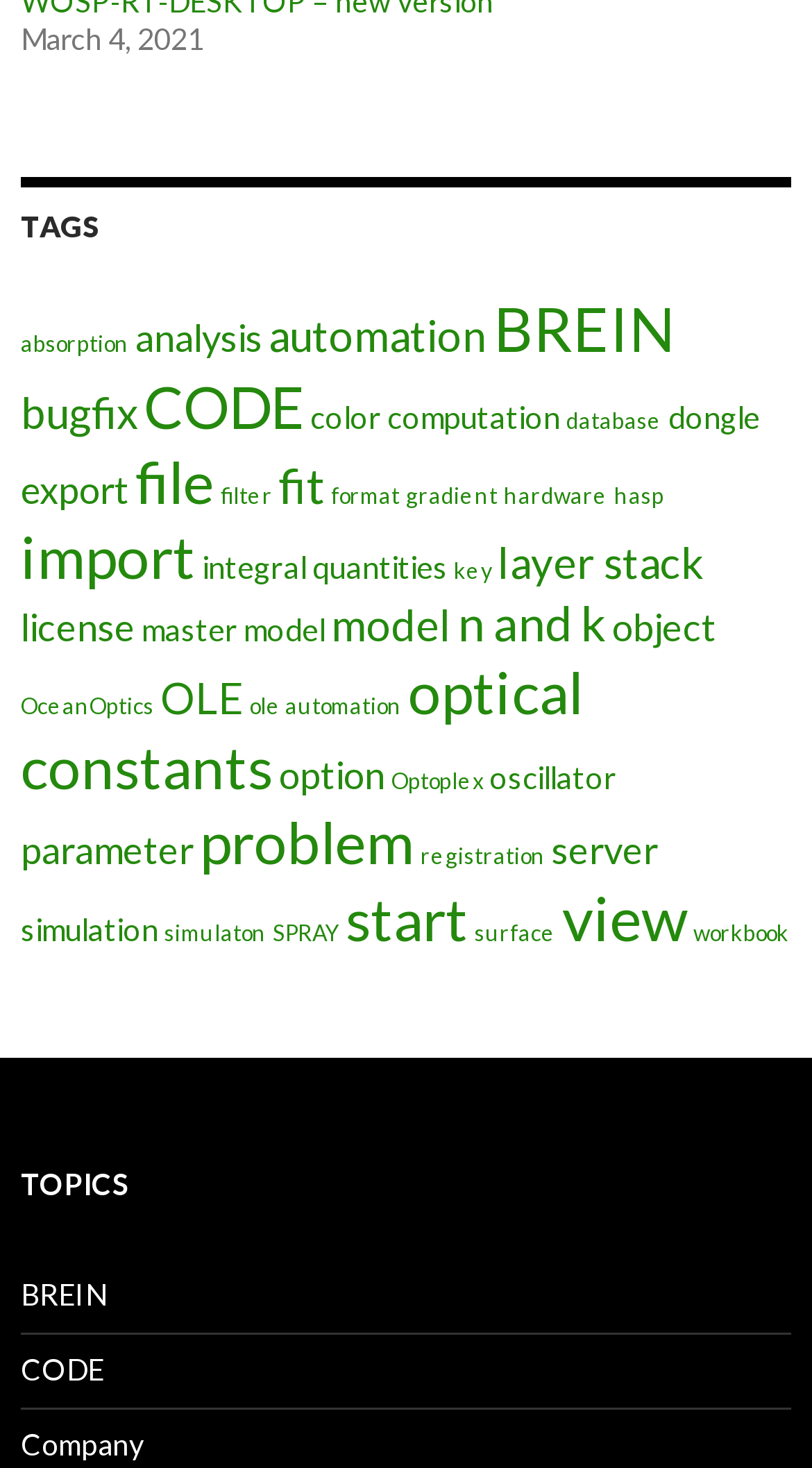What is the last topic listed under 'TOPICS'?
Using the image, give a concise answer in the form of a single word or short phrase.

Company